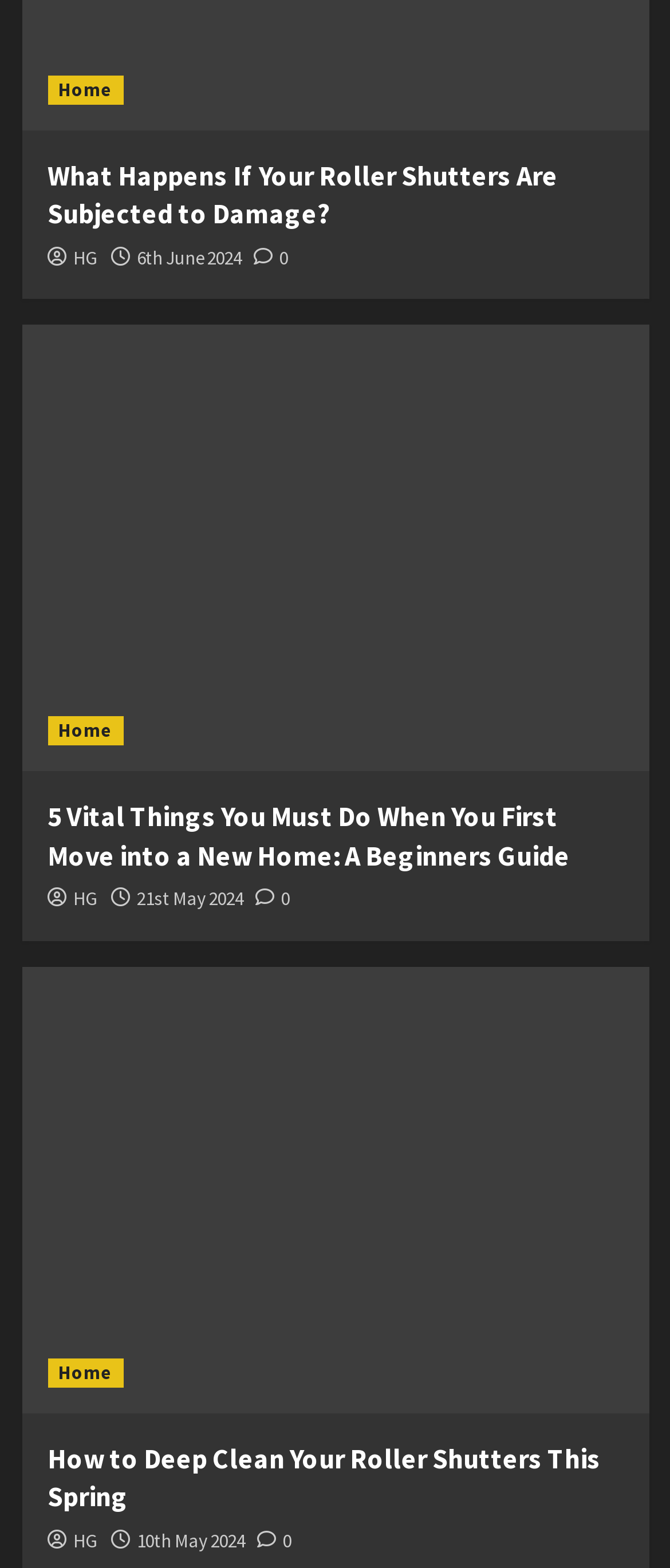Show the bounding box coordinates for the HTML element described as: "6th June 2024".

[0.204, 0.156, 0.36, 0.172]